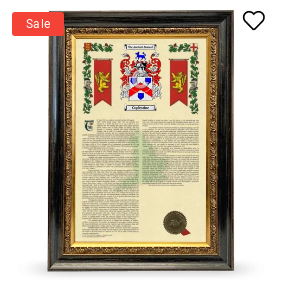Carefully examine the image and provide an in-depth answer to the question: What indicates the importance of the document?

The question asks about the element that signifies the importance of the document. According to the caption, the wax seal adds an authentic touch, indicating the importance of the document, making it the correct answer.